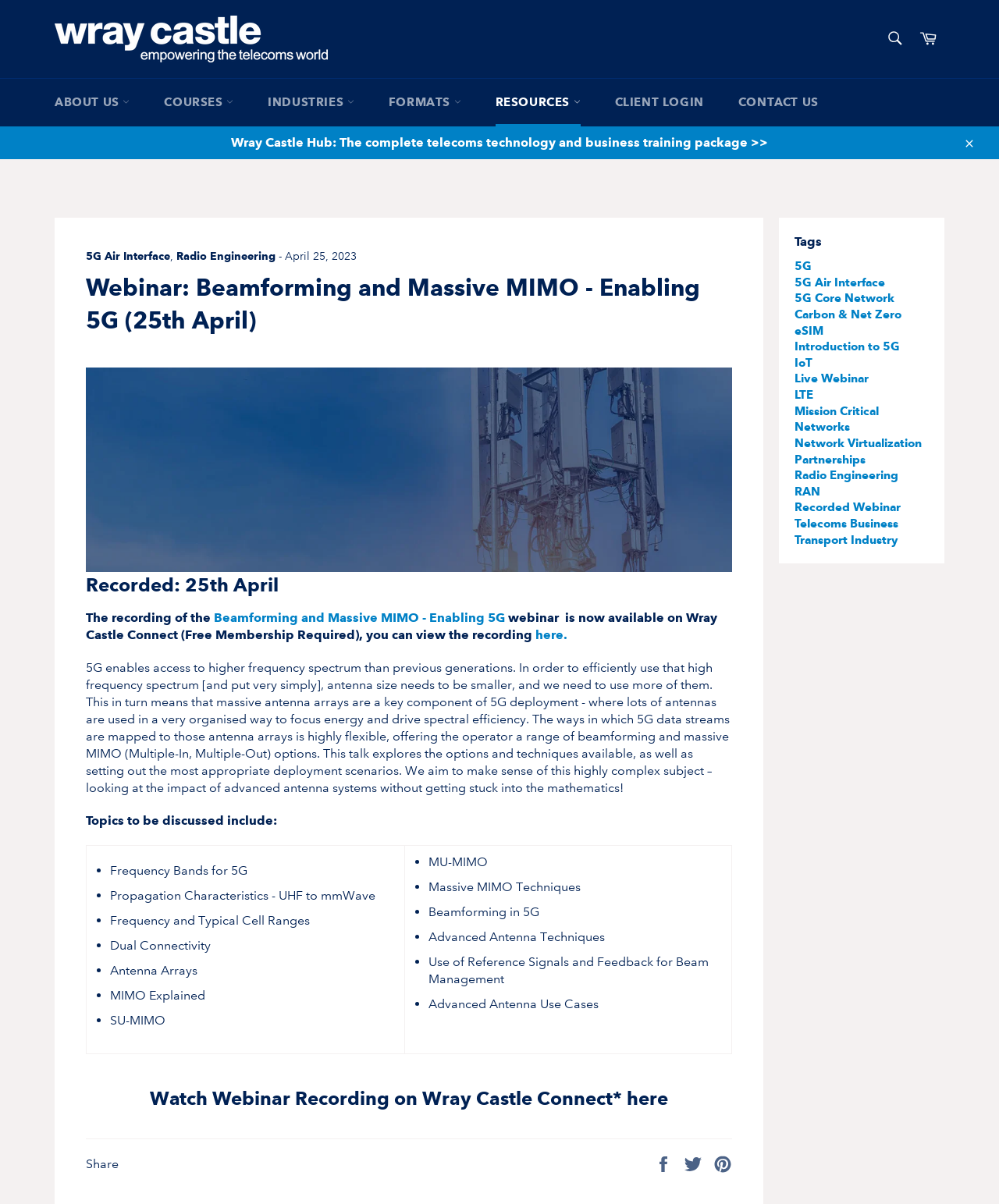What is the topic of the webinar?
Provide a detailed and extensive answer to the question.

The topic of the webinar can be determined by reading the heading 'Webinar: Beamforming and Massive MIMO - Enabling 5G (25th April)' which is located at the top of the webpage.